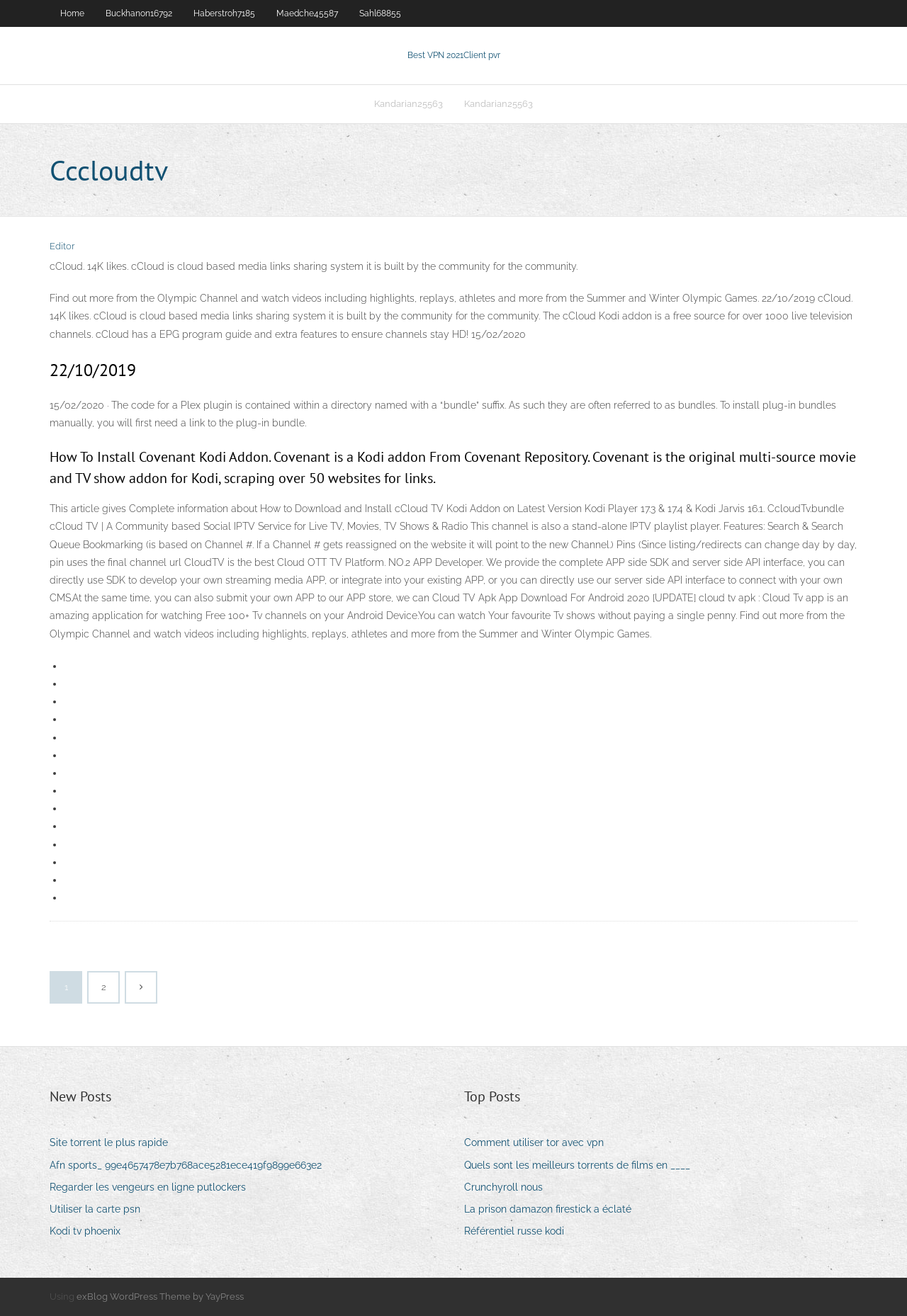Please predict the bounding box coordinates of the element's region where a click is necessary to complete the following instruction: "Click on the 'Best VPN 2021Client pvr' link". The coordinates should be represented by four float numbers between 0 and 1, i.e., [left, top, right, bottom].

[0.449, 0.038, 0.551, 0.046]